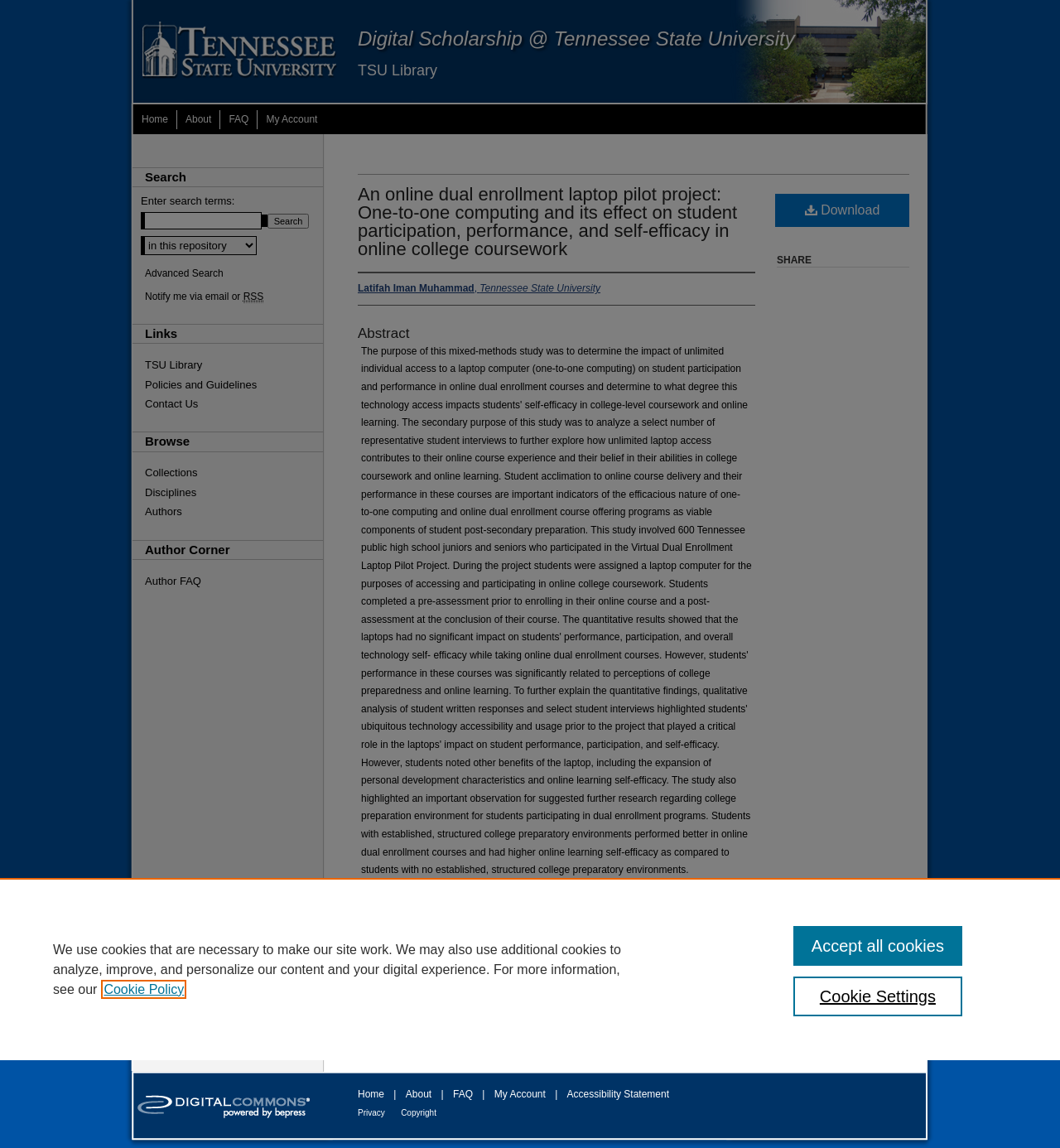What is the topic of the research?
Relying on the image, give a concise answer in one word or a brief phrase.

Online dual enrollment laptop pilot project